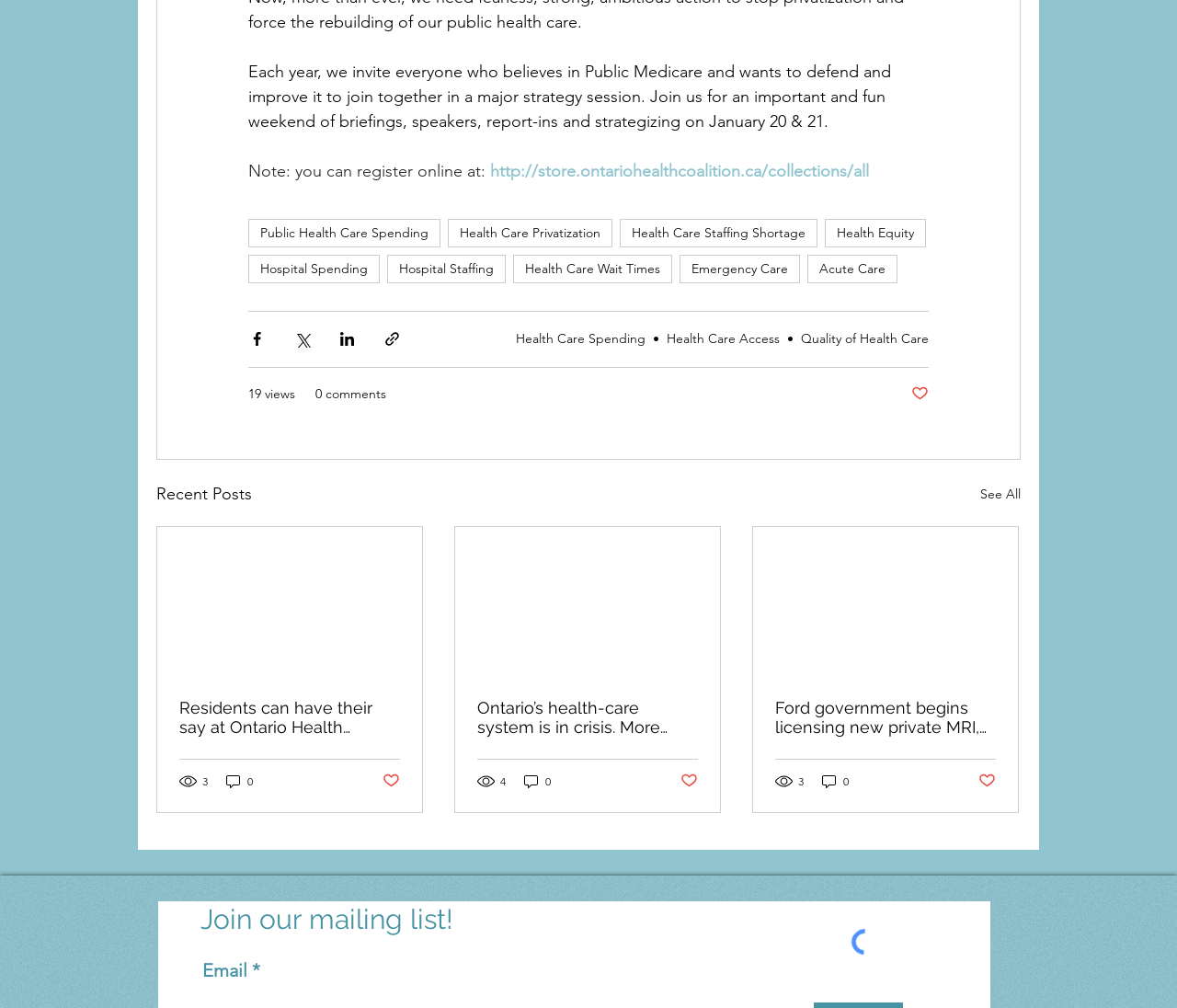Given the description of a UI element: "0", identify the bounding box coordinates of the matching element in the webpage screenshot.

[0.191, 0.767, 0.216, 0.784]